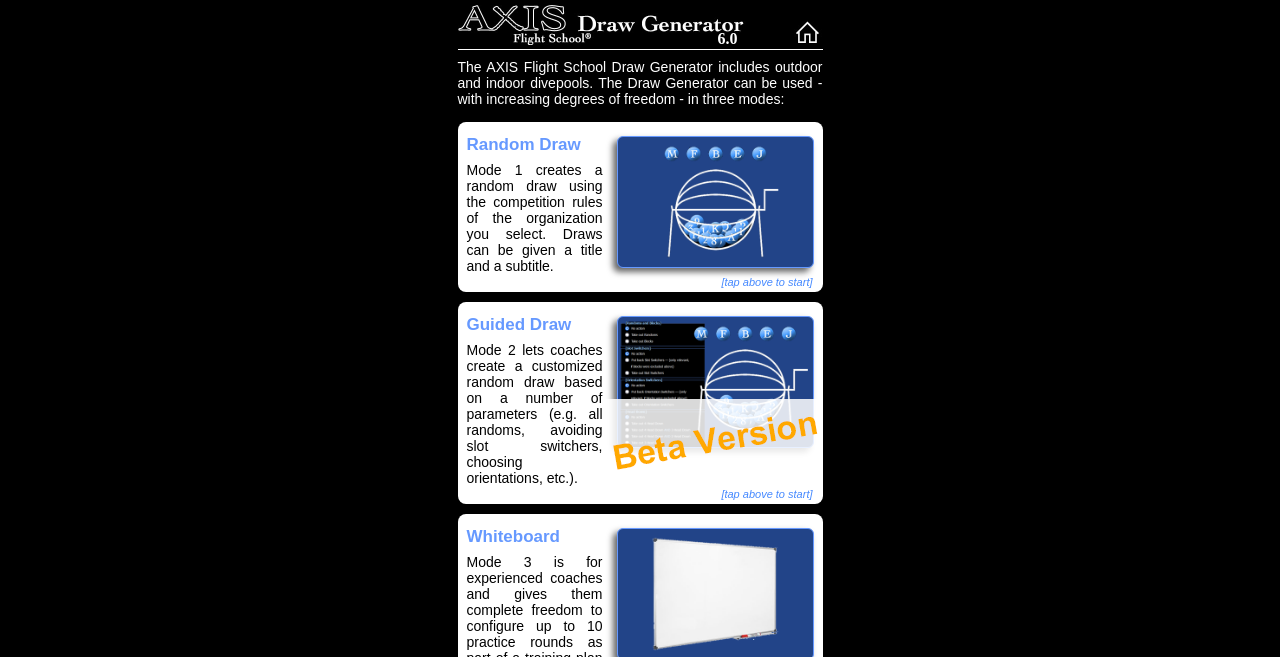Consider the image and give a detailed and elaborate answer to the question: 
What is the purpose of the Guided Draw Mode?

According to the webpage, Guided Draw Mode 2 allows coaches to create a customized random draw based on a number of parameters, such as avoiding slot switchers or choosing orientations.